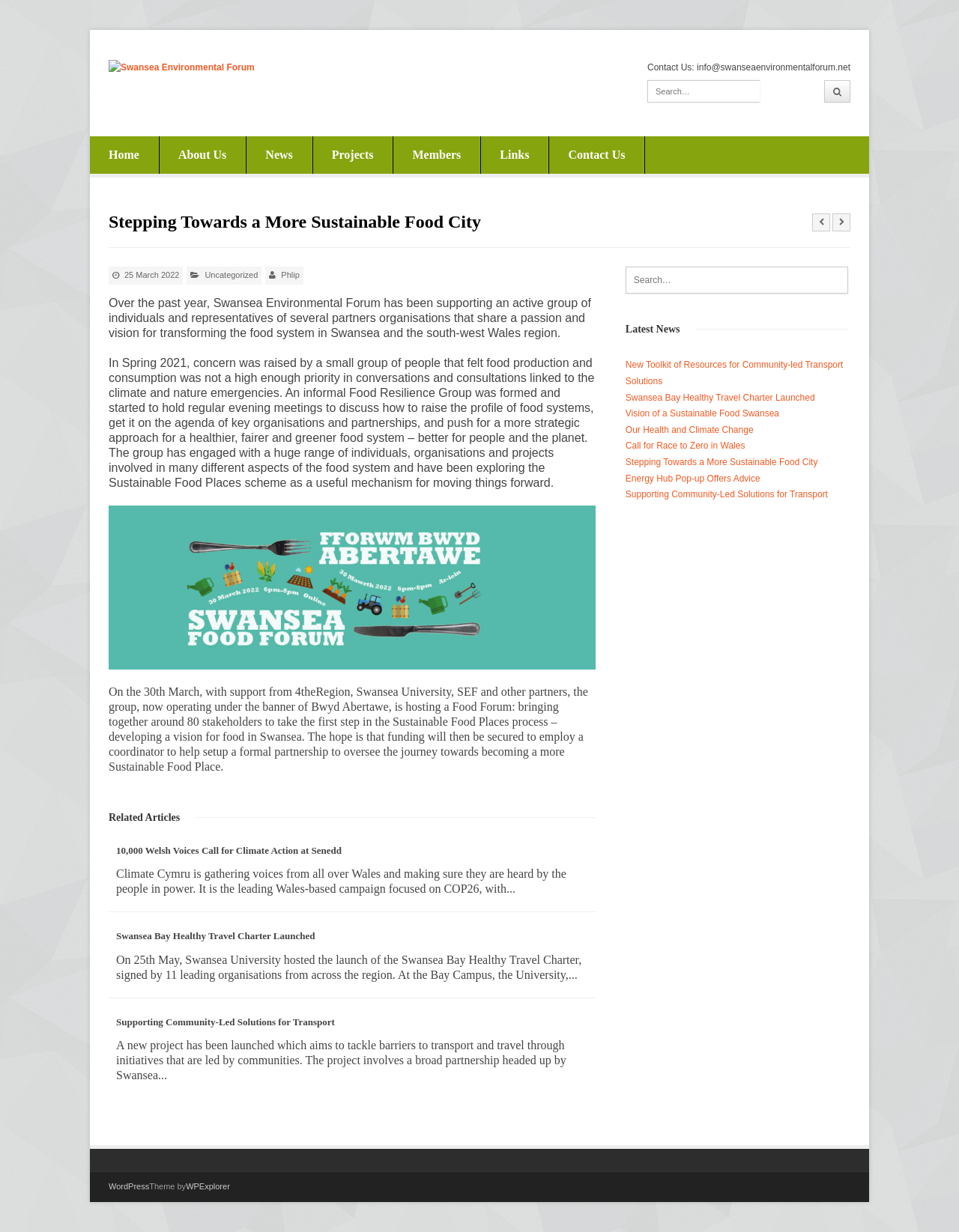Please mark the bounding box coordinates of the area that should be clicked to carry out the instruction: "Contact us".

[0.675, 0.05, 0.887, 0.059]